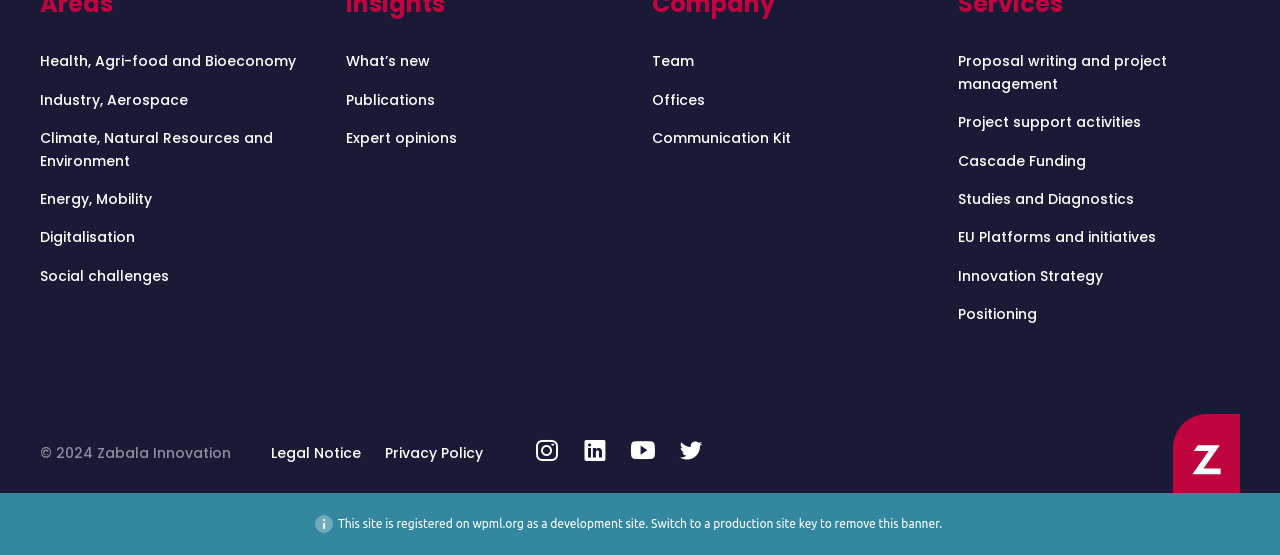What is the purpose of the 'What’s new' link?
Refer to the image and answer the question using a single word or phrase.

News updates